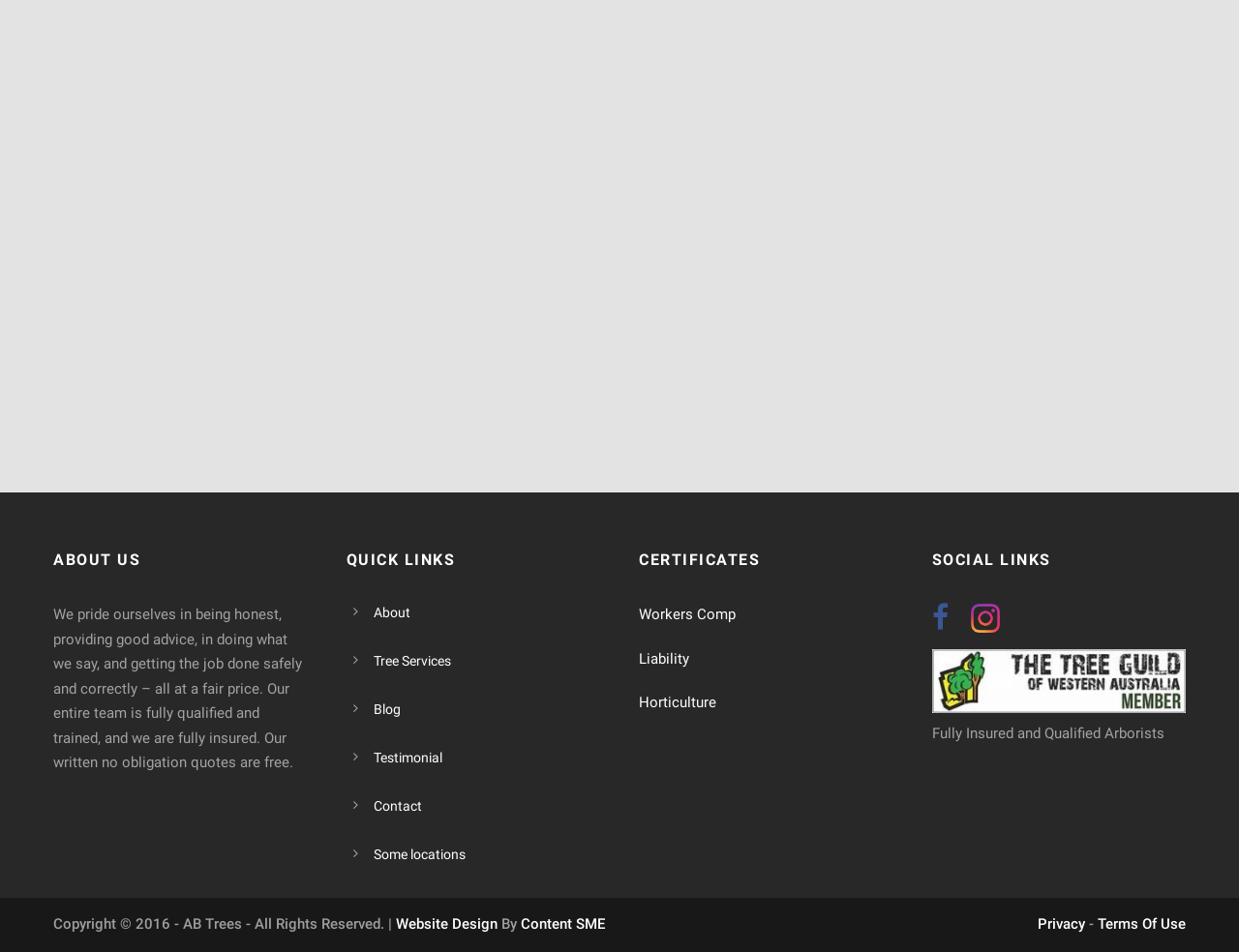Provide a brief response using a word or short phrase to this question:
What is the company's motto?

Honest, good advice, safety, correctness, fair price